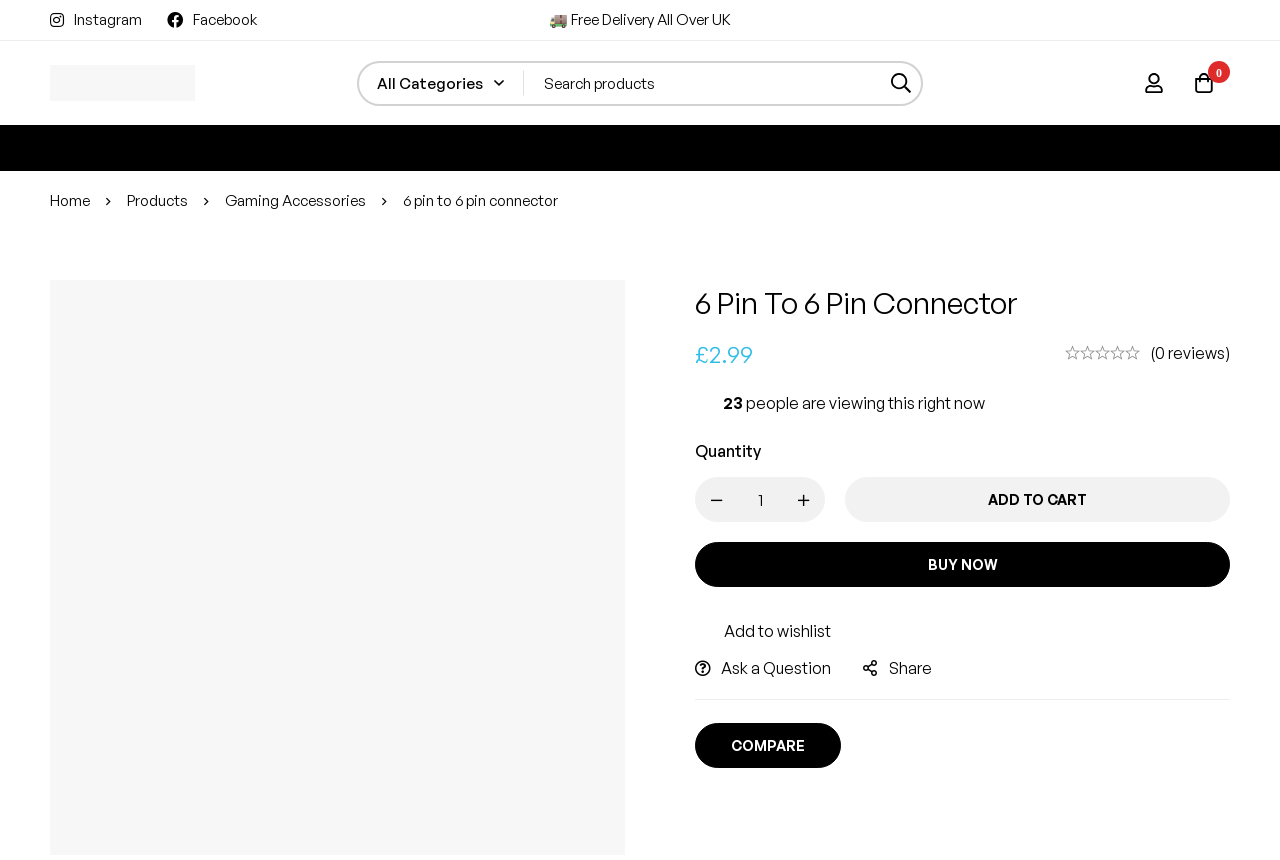Use a single word or phrase to answer the question: 
What is the price of the 6 pin to 6 pin connector?

£2.99